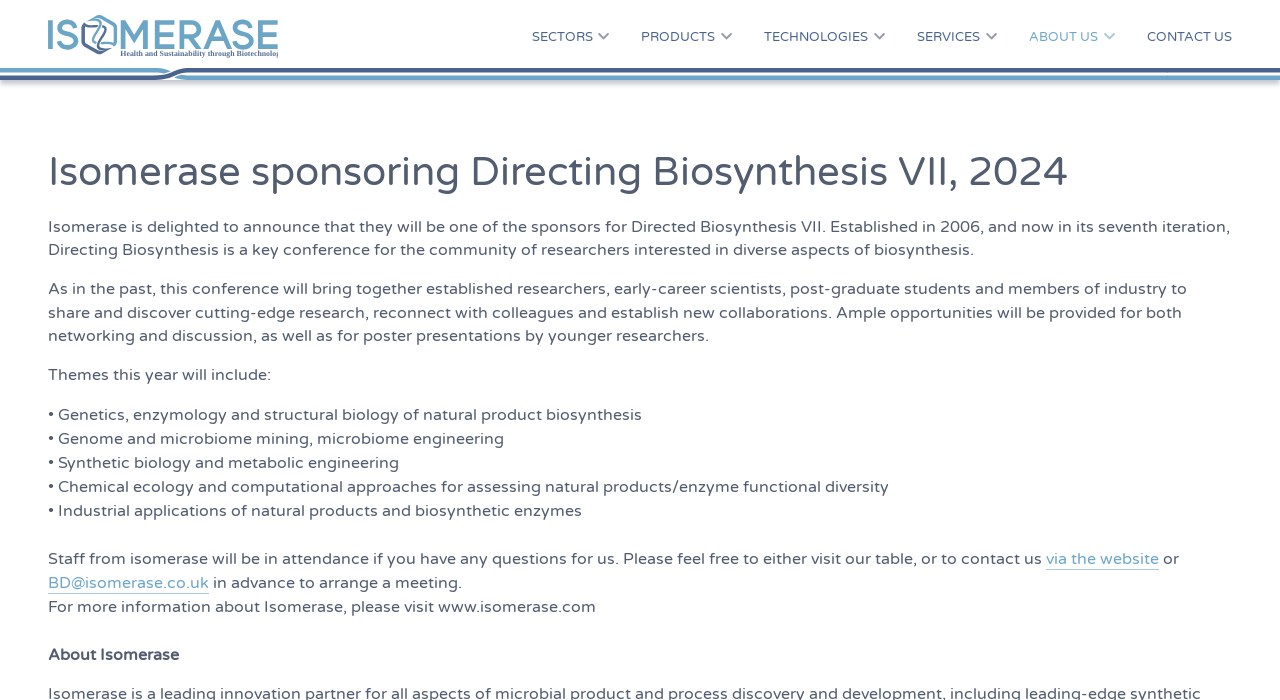Please provide a comprehensive answer to the question based on the screenshot: How can one contact Isomerase?

I found the answer by reading the text on the webpage, specifically the sentence 'Staff from isomerase will be in attendance if you have any questions for us. Please feel free to either visit our table, or to contact us via the website' which indicates that one can contact Isomerase via the website, and also by email as mentioned in the sentence 'BD@isomerase.co.uk'.